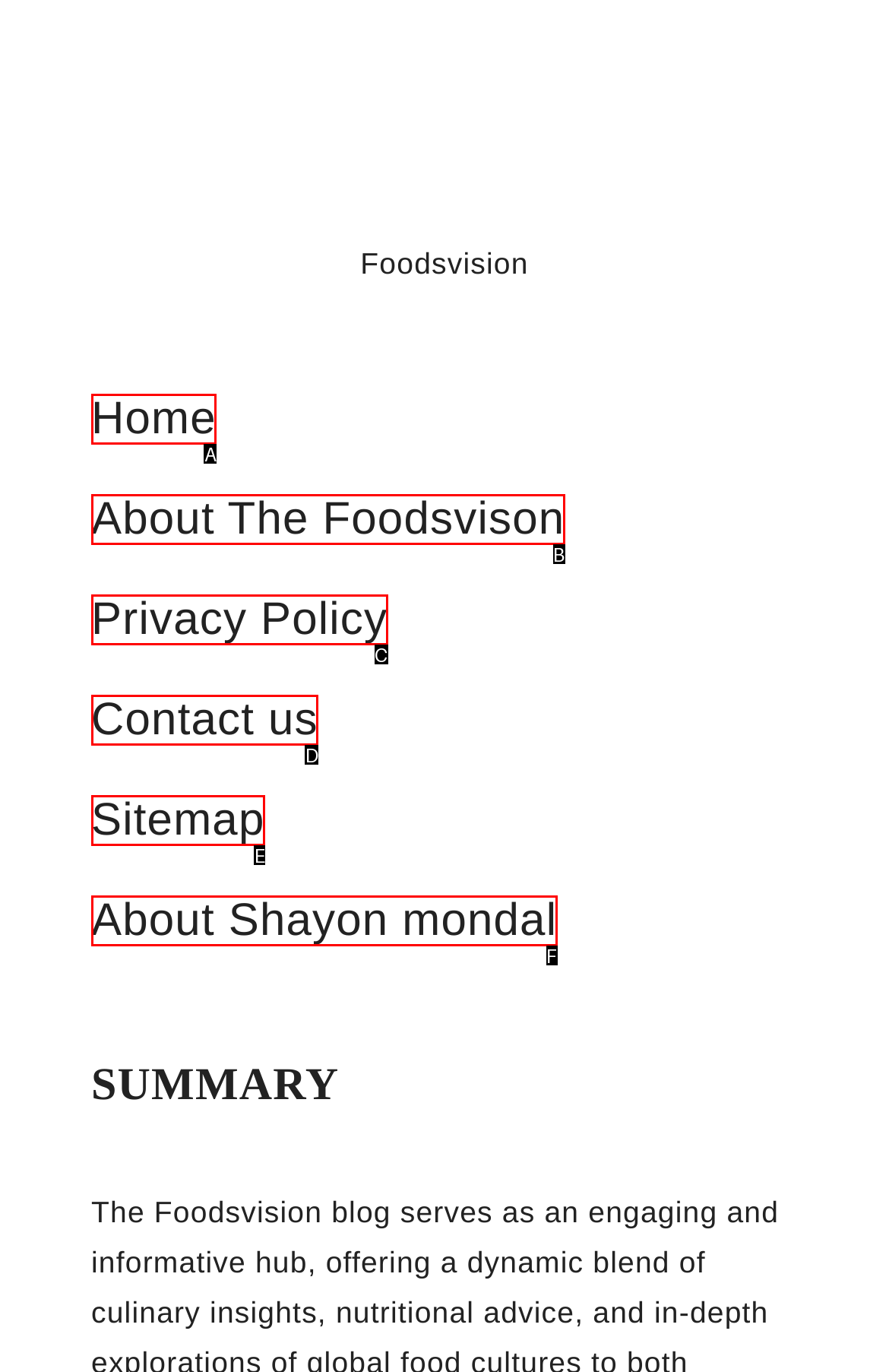Determine which HTML element corresponds to the description: Home. Provide the letter of the correct option.

A